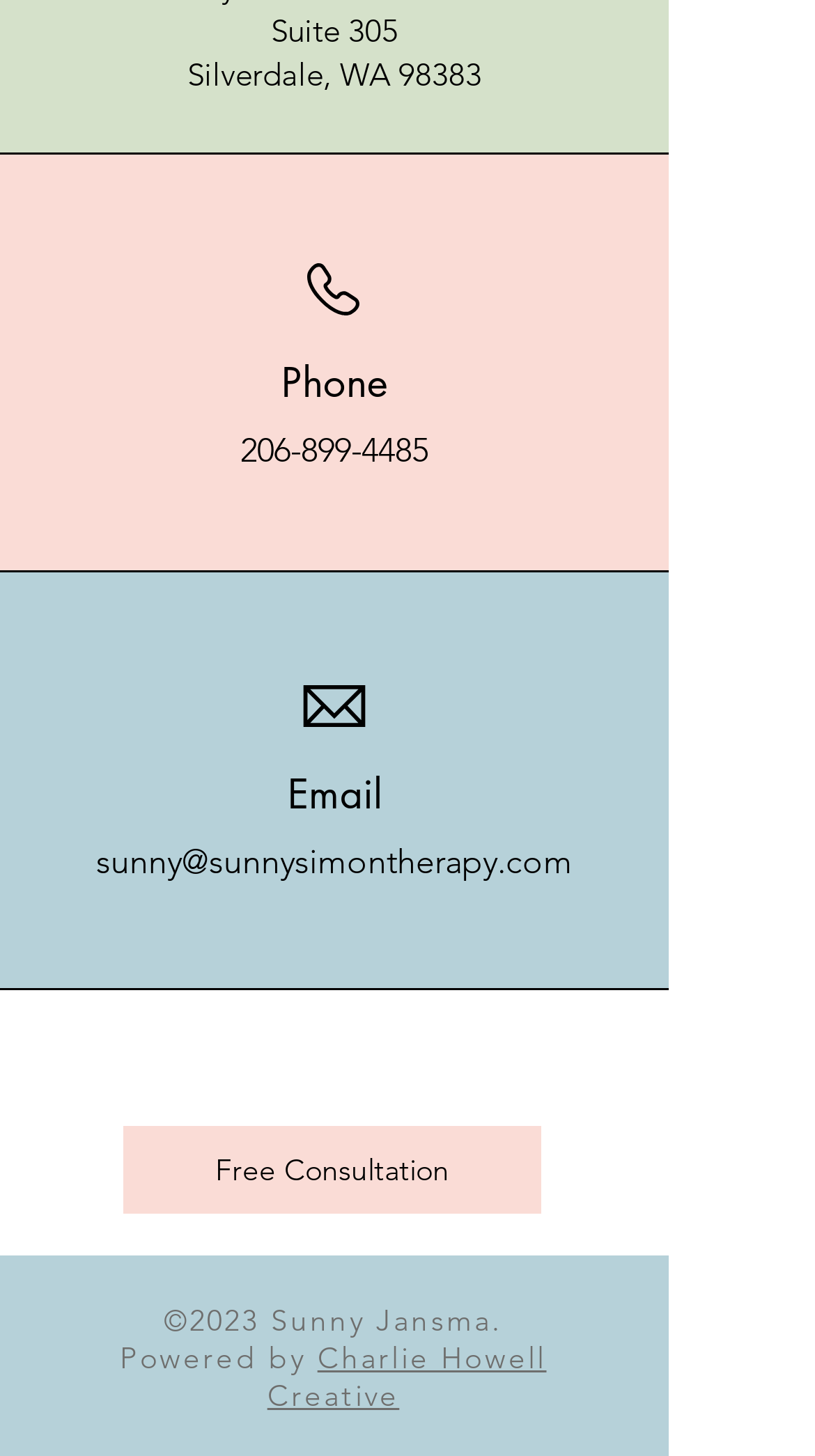What is the copyright year of the website of Sunny Simon Therapy?
Please give a detailed and thorough answer to the question, covering all relevant points.

I found the copyright year by looking at the static text element at the bottom of the webpage, which provides the copyright year.